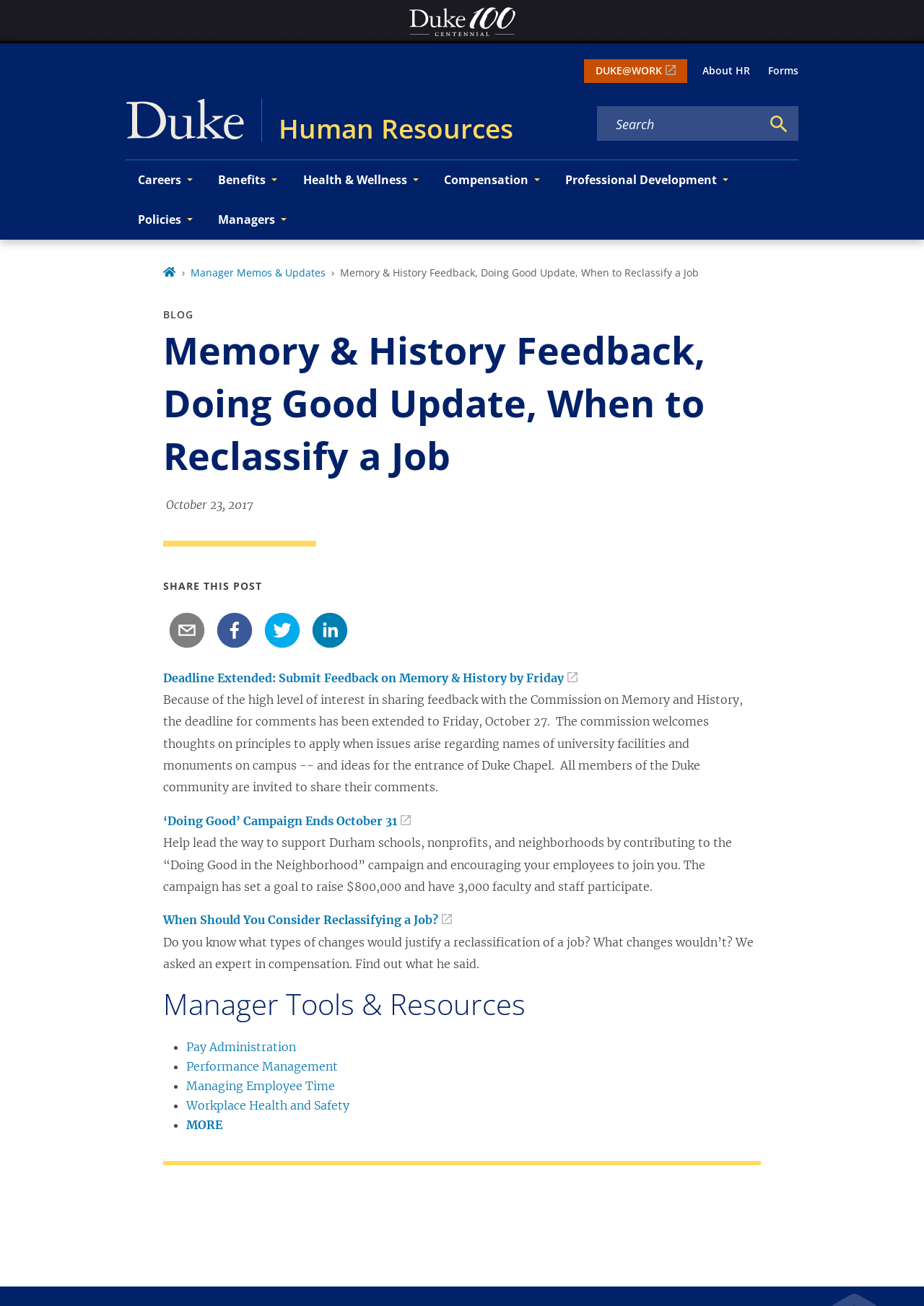Find the bounding box of the UI element described as: "Workplace Health and Safety". The bounding box coordinates should be given as four float values between 0 and 1, i.e., [left, top, right, bottom].

[0.202, 0.841, 0.378, 0.852]